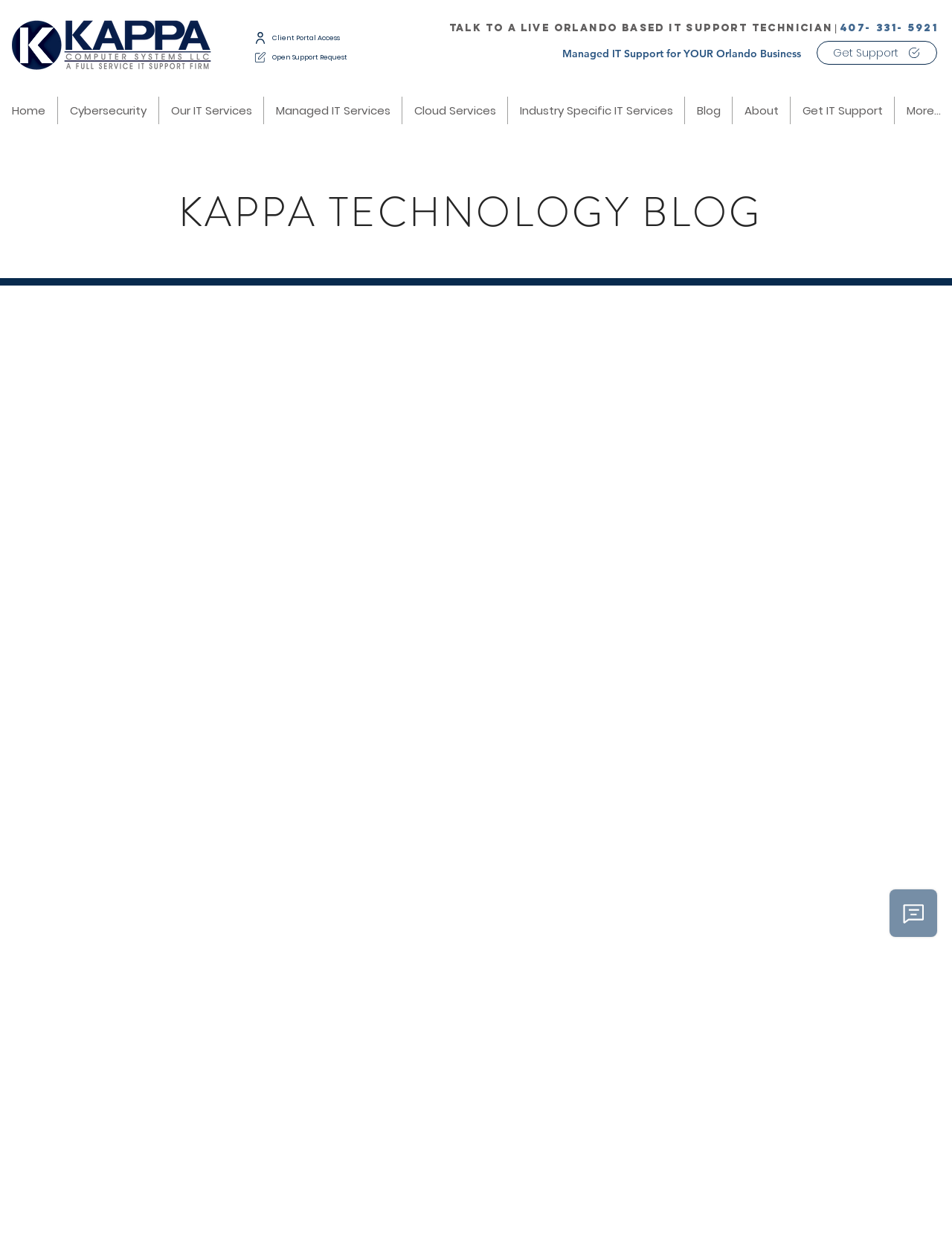Using the element description: "United Kingdom", determine the bounding box coordinates. The coordinates should be in the format [left, top, right, bottom], with values between 0 and 1.

None